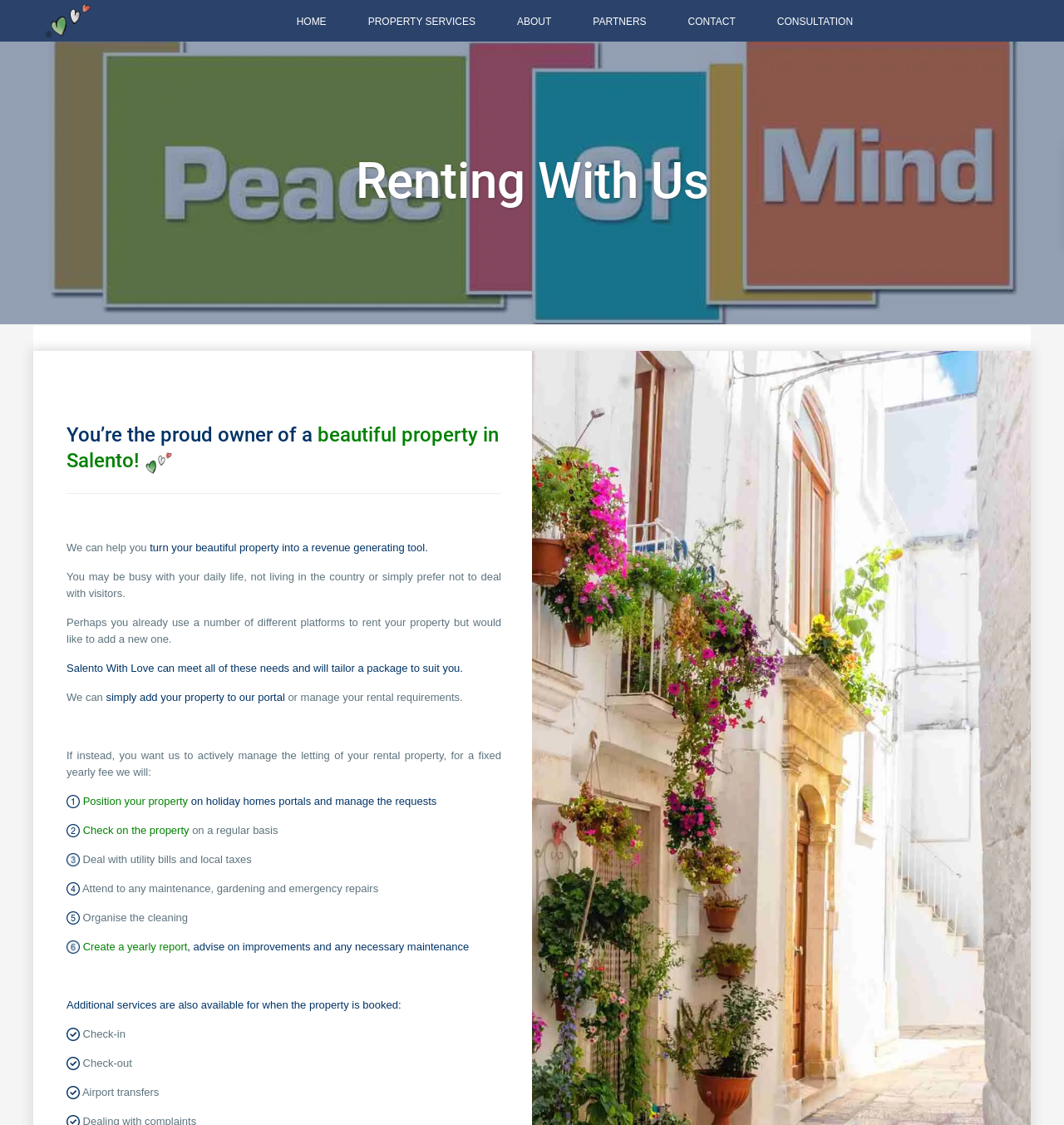Please identify the bounding box coordinates for the region that you need to click to follow this instruction: "Get a CONSULTATION".

[0.722, 0.004, 0.817, 0.034]